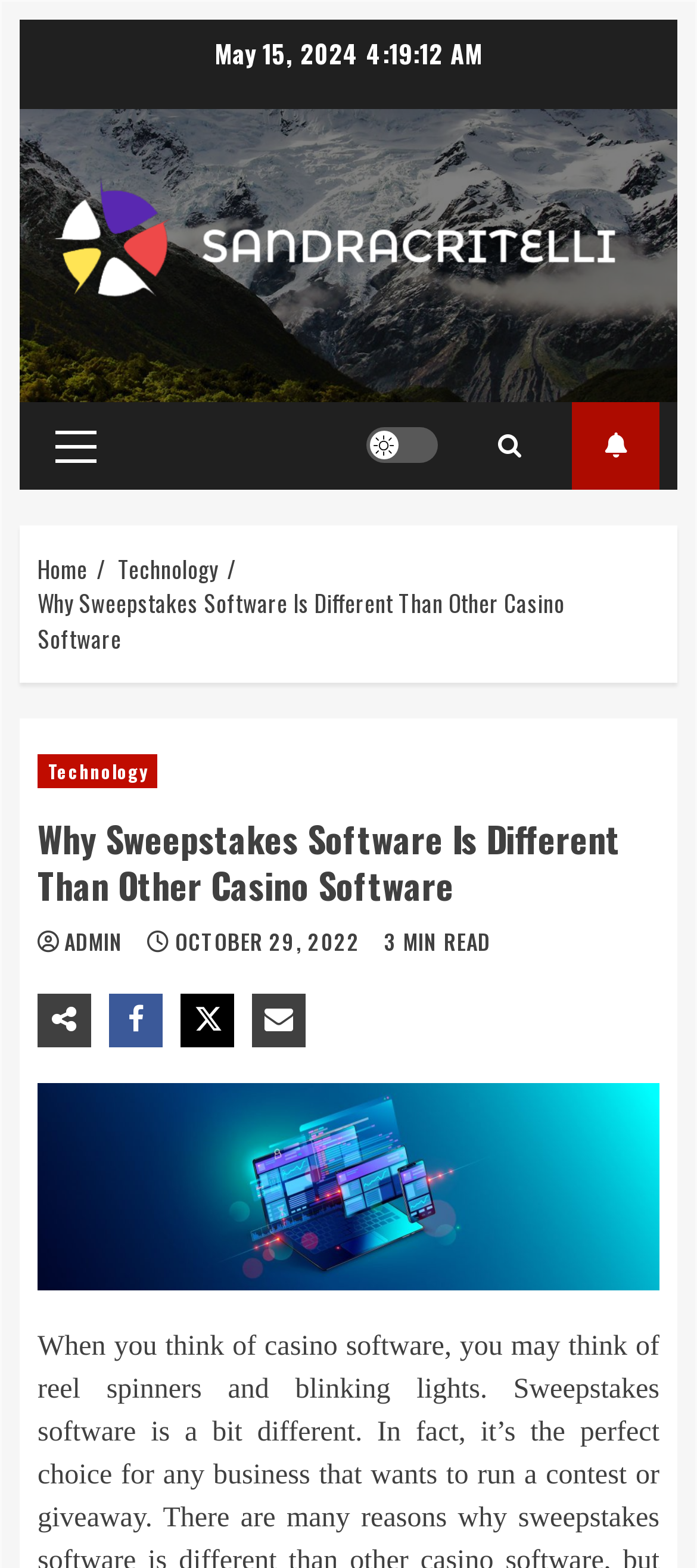Produce an elaborate caption capturing the essence of the webpage.

The webpage is about the differences between sweepstakes software and other casino software. At the top left, there is a "Skip to content" link. Below it, the date "May 15, 2024" is displayed. To the right of the date, there is a link to "Sandracritelli" accompanied by an image with the same name. 

Below these elements, there is a primary menu with a "Primary Menu" link. On the right side of the page, there are several links, including "Light/Dark Button", a search icon, and a "SUBSCRIBE" button. 

A navigation section labeled "Breadcrumbs" is located below the primary menu, containing links to "Home", "Technology", and the current page, "Why Sweepstakes Software Is Different Than Other Casino Software". 

The main content of the page is headed by a header section with a title "Why Sweepstakes Software Is Different Than Other Casino Software". This section also contains links to "Technology", three social media icons, and a link to "ADMIN". Below the title, there are two static texts, "OCTOBER 29, 2022" and "3 MIN READ", indicating the publication date and reading time of the article, respectively.